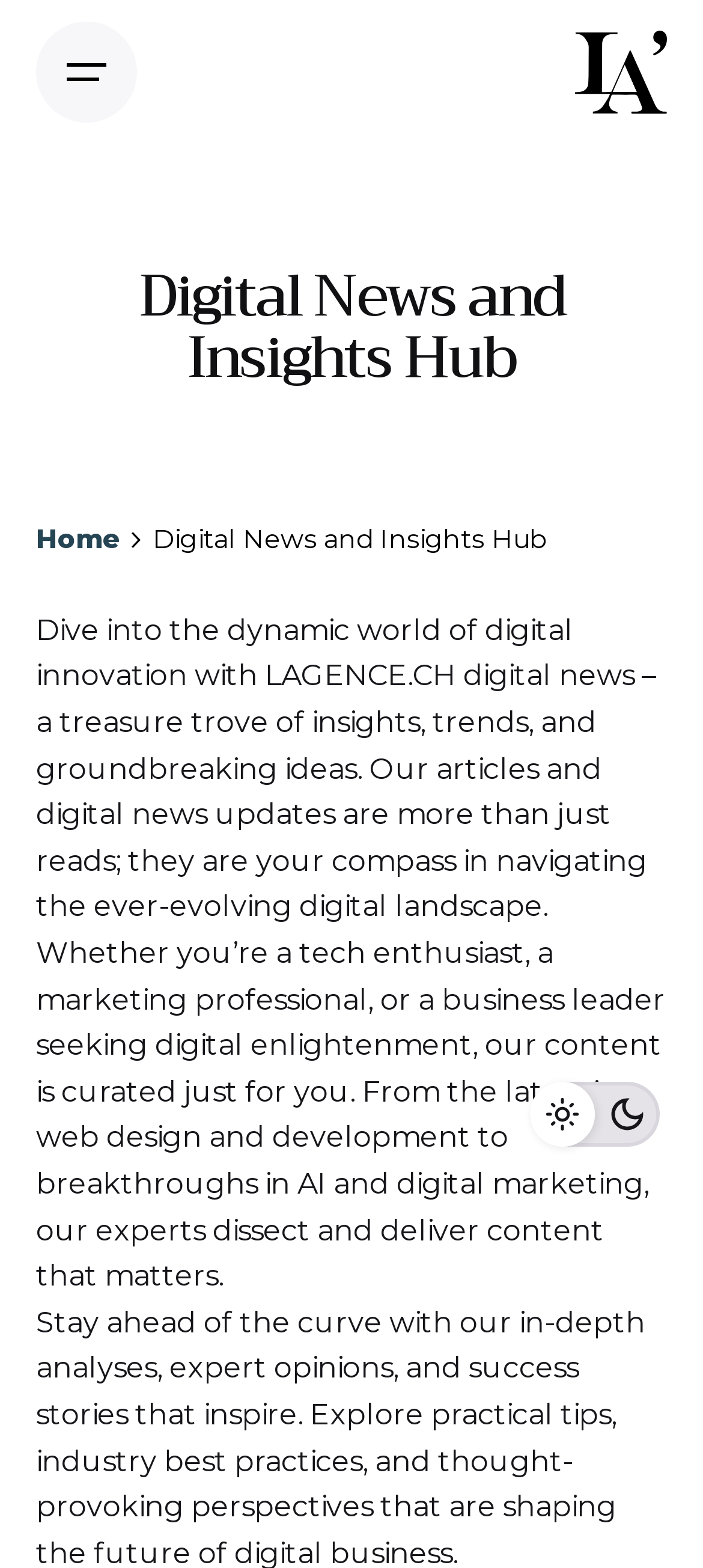Using the format (top-left x, top-left y, bottom-right x, bottom-right y), provide the bounding box coordinates for the described UI element. All values should be floating point numbers between 0 and 1: aria-label="Open the menu"

[0.051, 0.014, 0.195, 0.078]